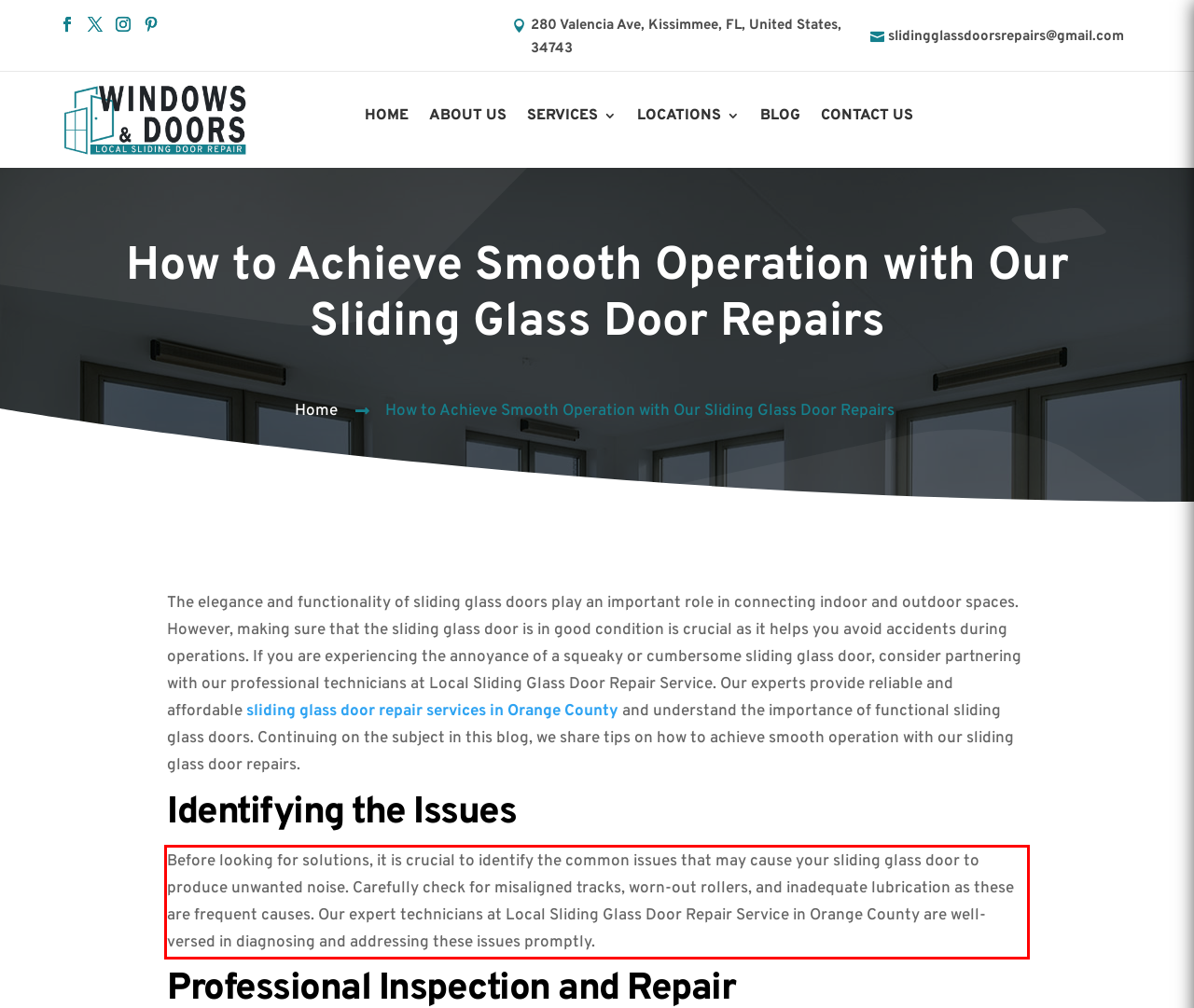Look at the screenshot of the webpage, locate the red rectangle bounding box, and generate the text content that it contains.

Before looking for solutions, it is crucial to identify the common issues that may cause your sliding glass door to produce unwanted noise. Carefully check for misaligned tracks, worn-out rollers, and inadequate lubrication as these are frequent causes. Our expert technicians at Local Sliding Glass Door Repair Service in Orange County are well-versed in diagnosing and addressing these issues promptly.